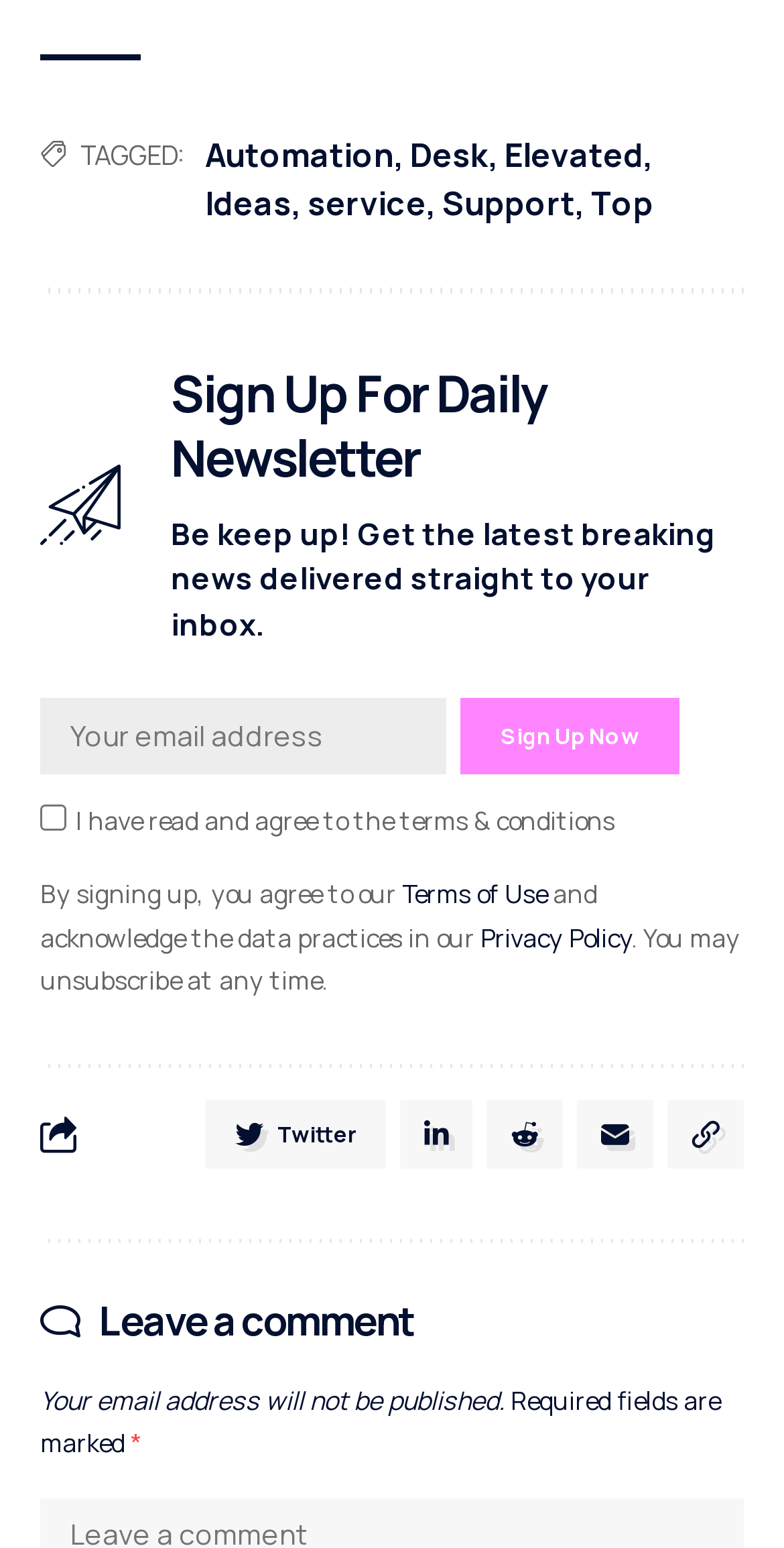Answer the following in one word or a short phrase: 
What is the position of the 'Sign Up Now' button?

Below the email address textbox